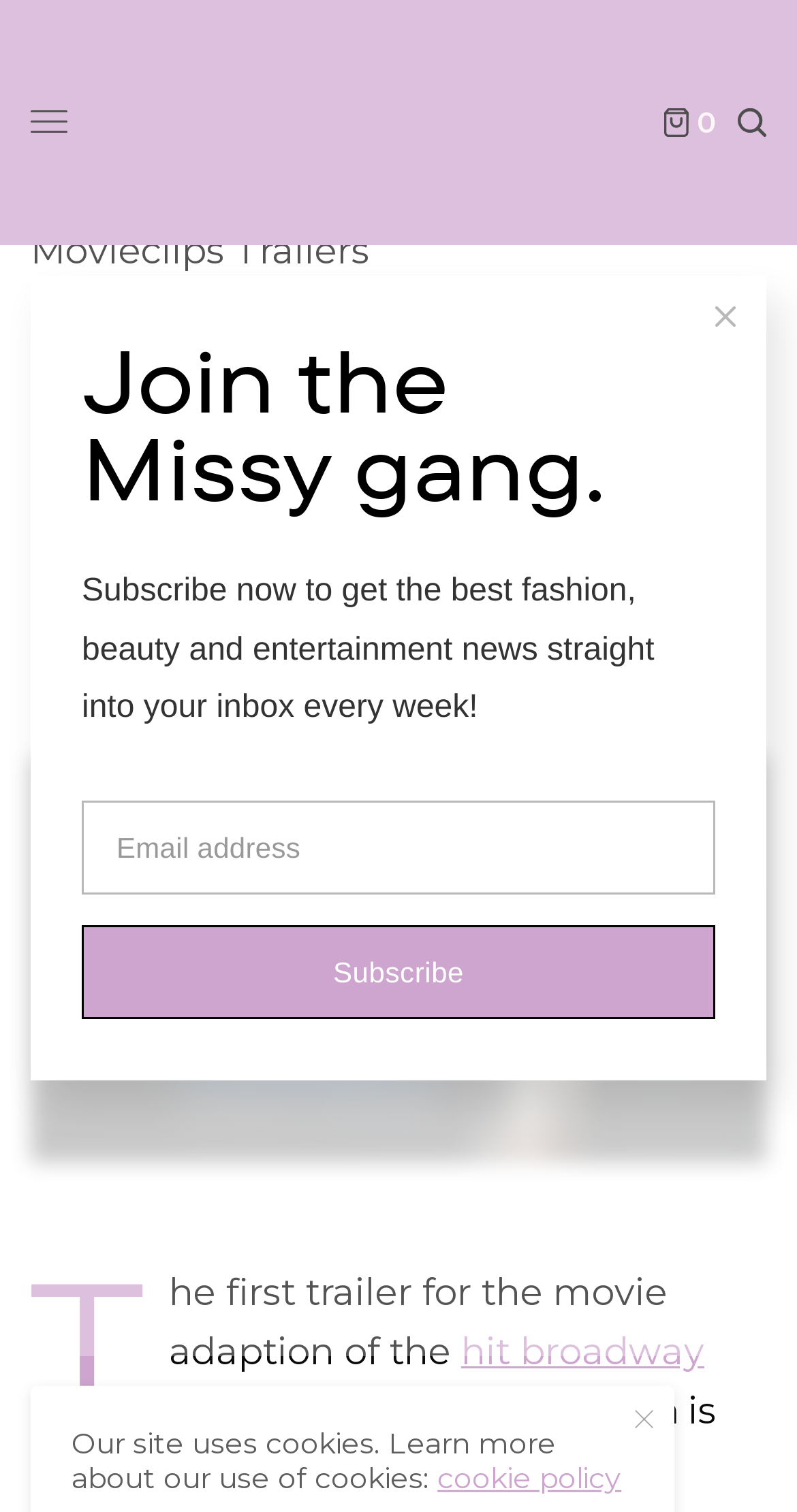Answer the question using only a single word or phrase: 
What is the call-to-action button?

Subscribe